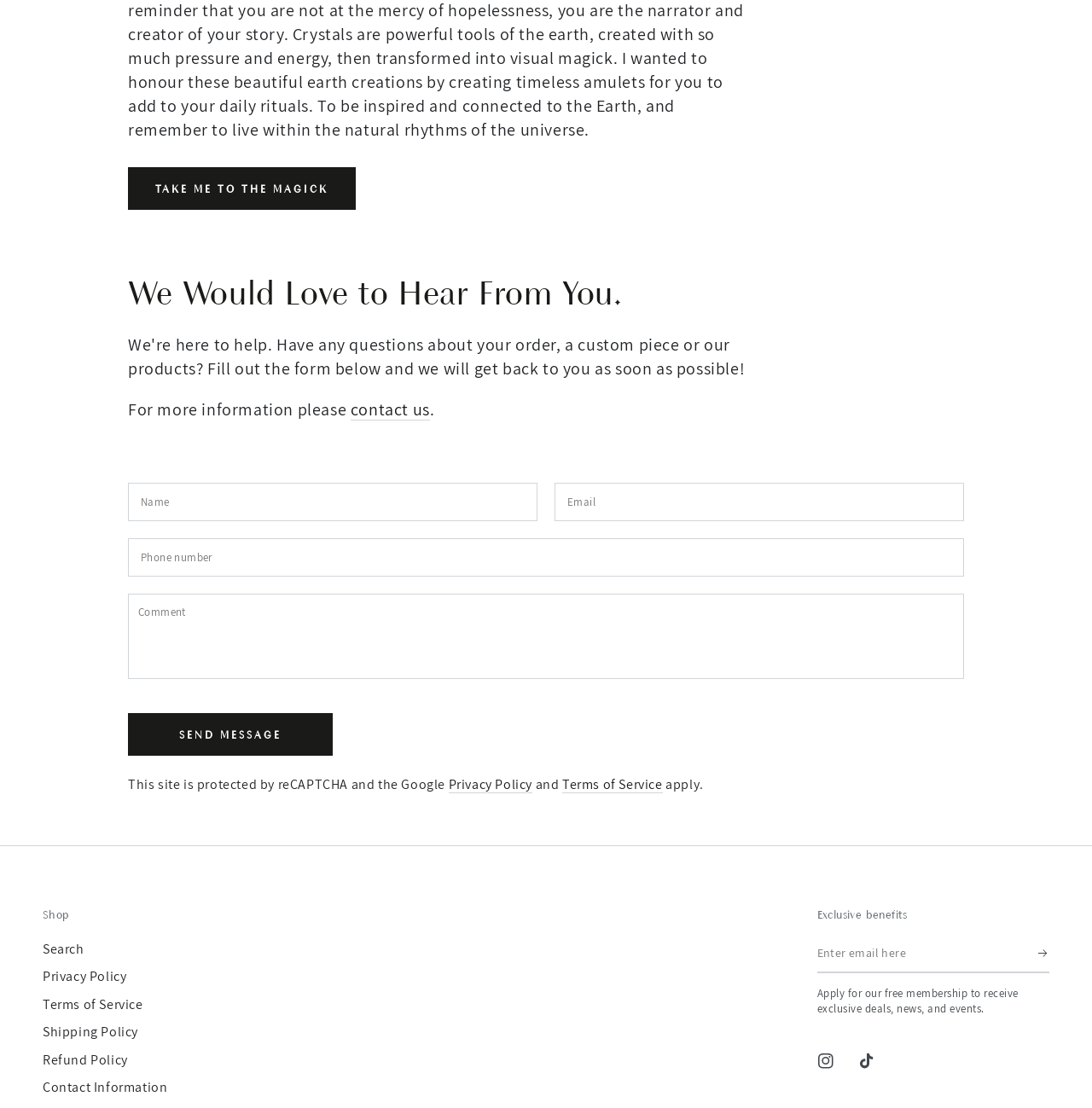Find the bounding box coordinates corresponding to the UI element with the description: "Contact Information". The coordinates should be formatted as [left, top, right, bottom], with values as floats between 0 and 1.

[0.039, 0.973, 0.153, 0.989]